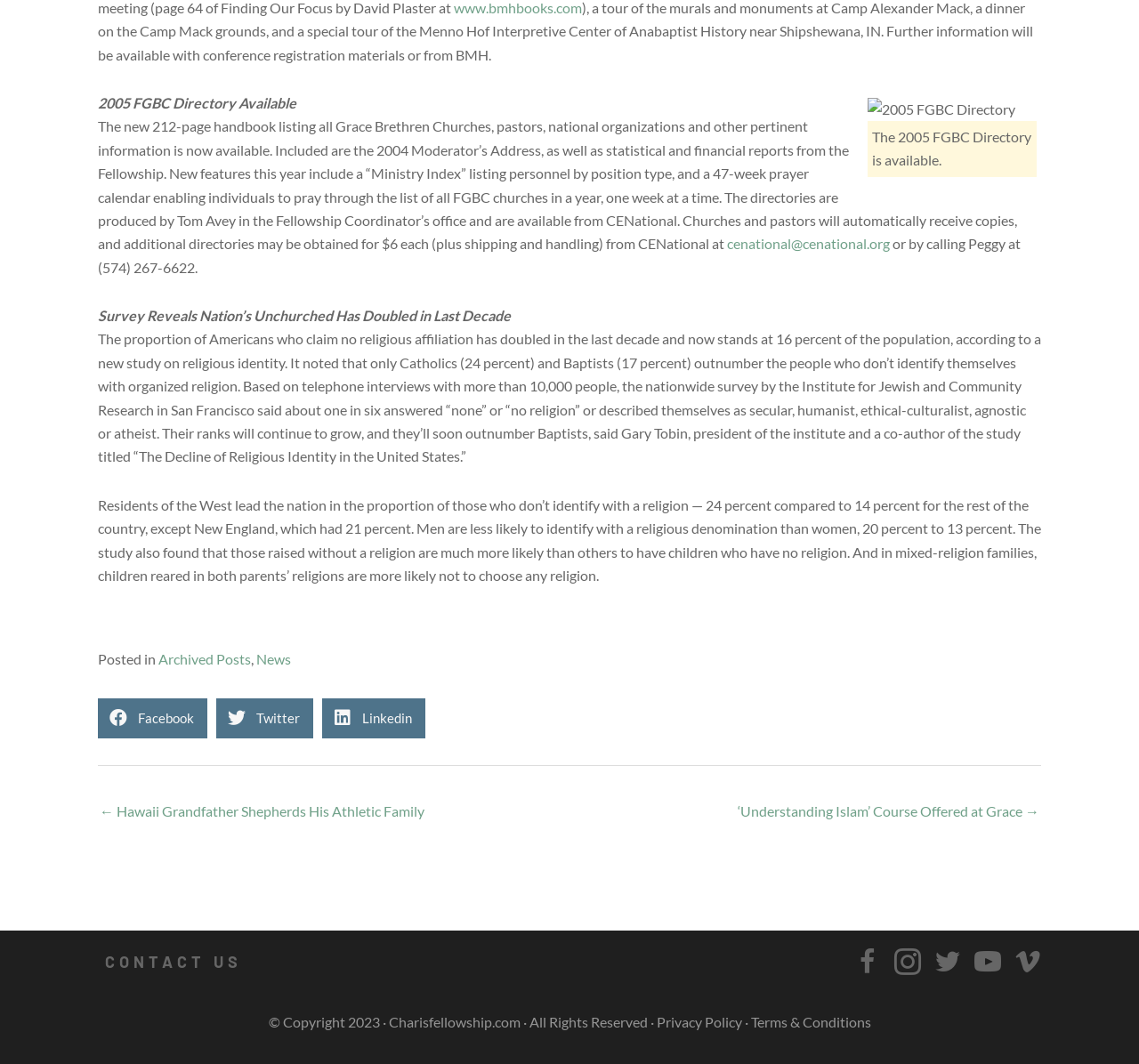Please mark the bounding box coordinates of the area that should be clicked to carry out the instruction: "Contact us".

[0.086, 0.883, 0.219, 0.925]